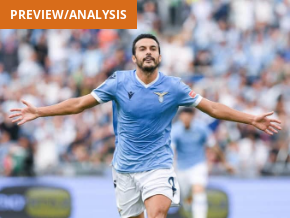Respond to the question below with a concise word or phrase:
What is the occasion of the celebration?

Scoring a goal